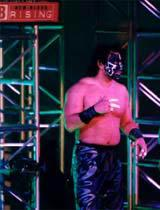Depict the image with a detailed narrative.

The image captures Hasha Koroshiya, an imposing figure in professional wrestling, as he makes his entrance to the ring. He is dressed in black pants, showcasing a muscular physique with his upper body bare, revealing his athletic build. Notably, Hasha sports a striking mask that adds to his enigmatic persona, featuring a unique design that enhances his intimidating presence. 

The arena is filled with vibrant lighting, highlighting the dynamic atmosphere of the event. In the background, the stage is adorned with metal scaffolding that hints at the high-energy action typical of professional wrestling shows. This moment captures Hasha just as he acknowledges the crowd, who are booing in response to his presence. His confident body language and the intense expression on his face reflect both the excitement of the audience and the competitive spirit of the match ahead. The image encapsulates the theater and drama of wrestling, setting the stage for the battle to come.